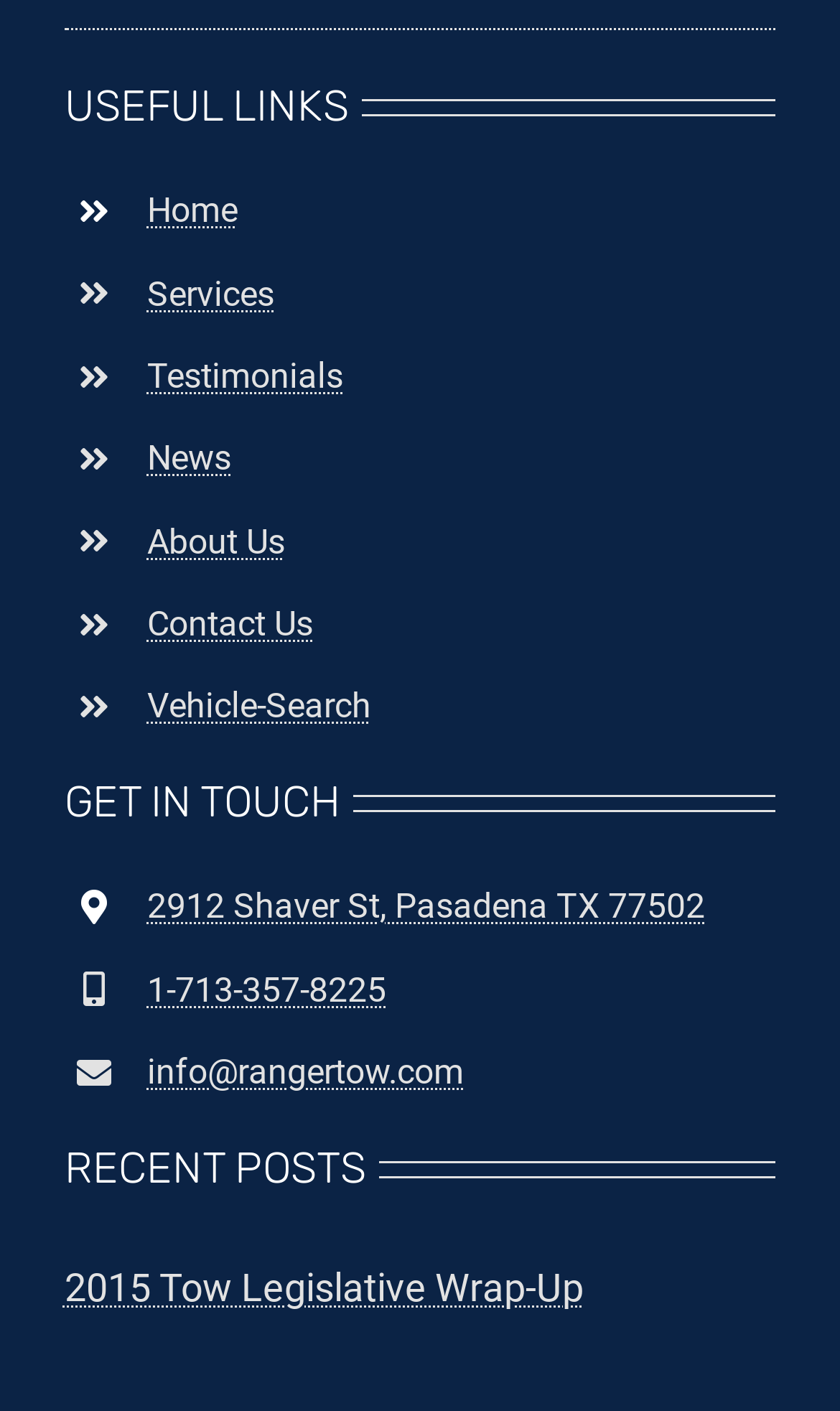Extract the bounding box coordinates for the described element: "2015 Tow Legislative Wrap-Up". The coordinates should be represented as four float numbers between 0 and 1: [left, top, right, bottom].

[0.077, 0.896, 0.695, 0.928]